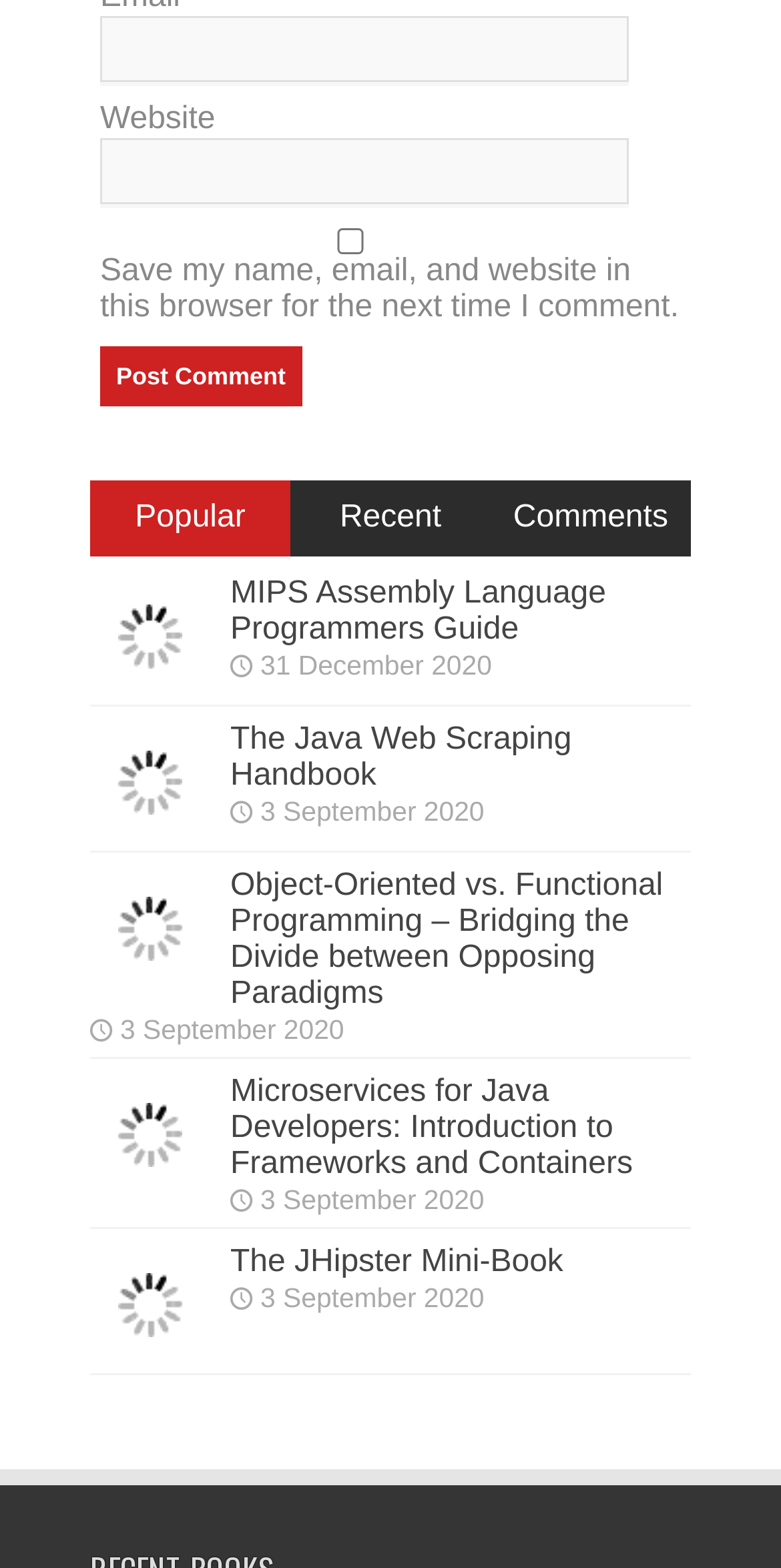Is the 'Save my name, email, and website in this browser for the next time I comment' checkbox checked?
Using the image, elaborate on the answer with as much detail as possible.

I looked at the checkbox element and saw that its 'checked' property is set to 'false', indicating that it is not checked.